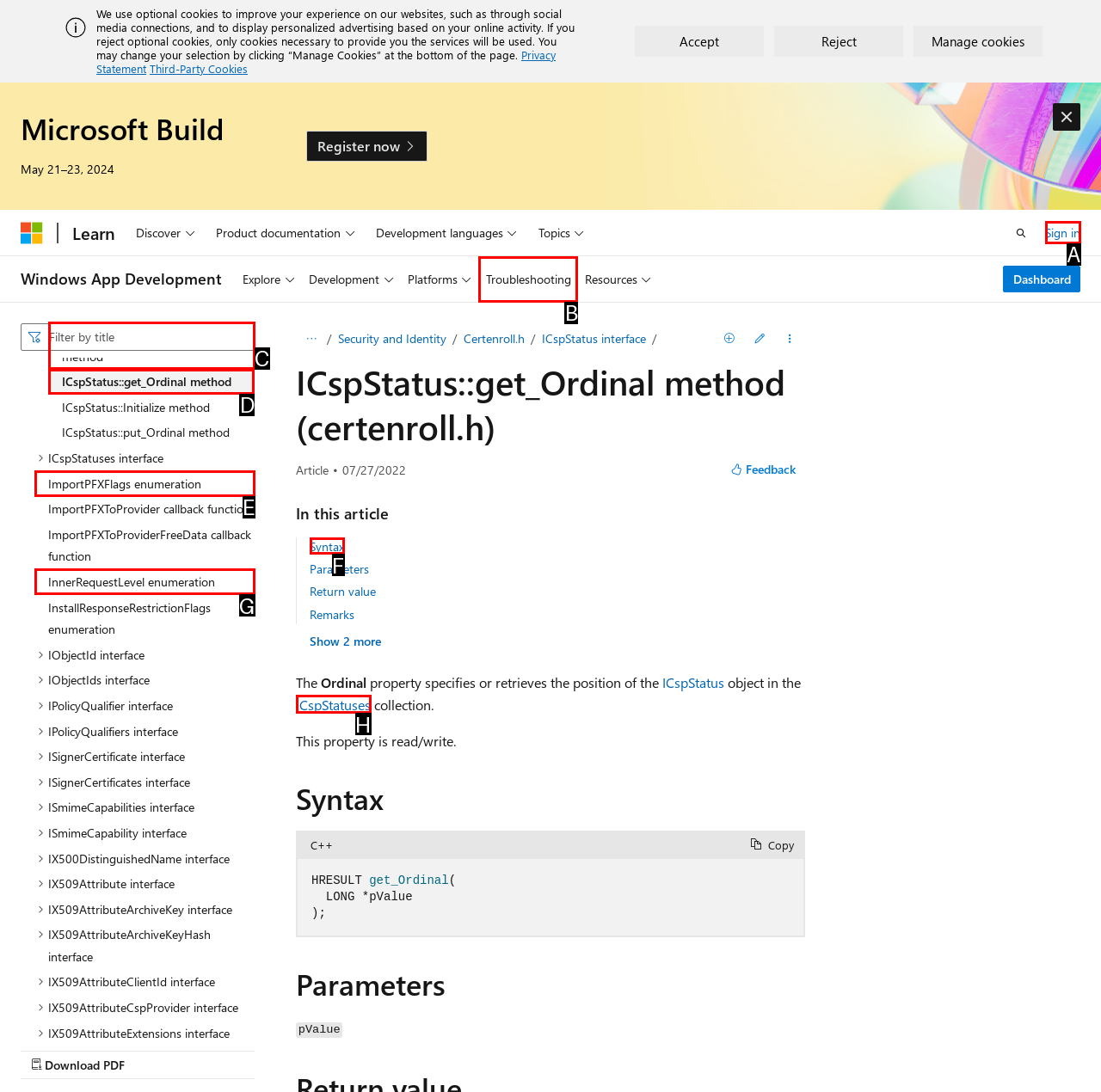Identify the letter of the option to click in order to Click the 'ICspStatus::get_Ordinal method' link. Answer with the letter directly.

D